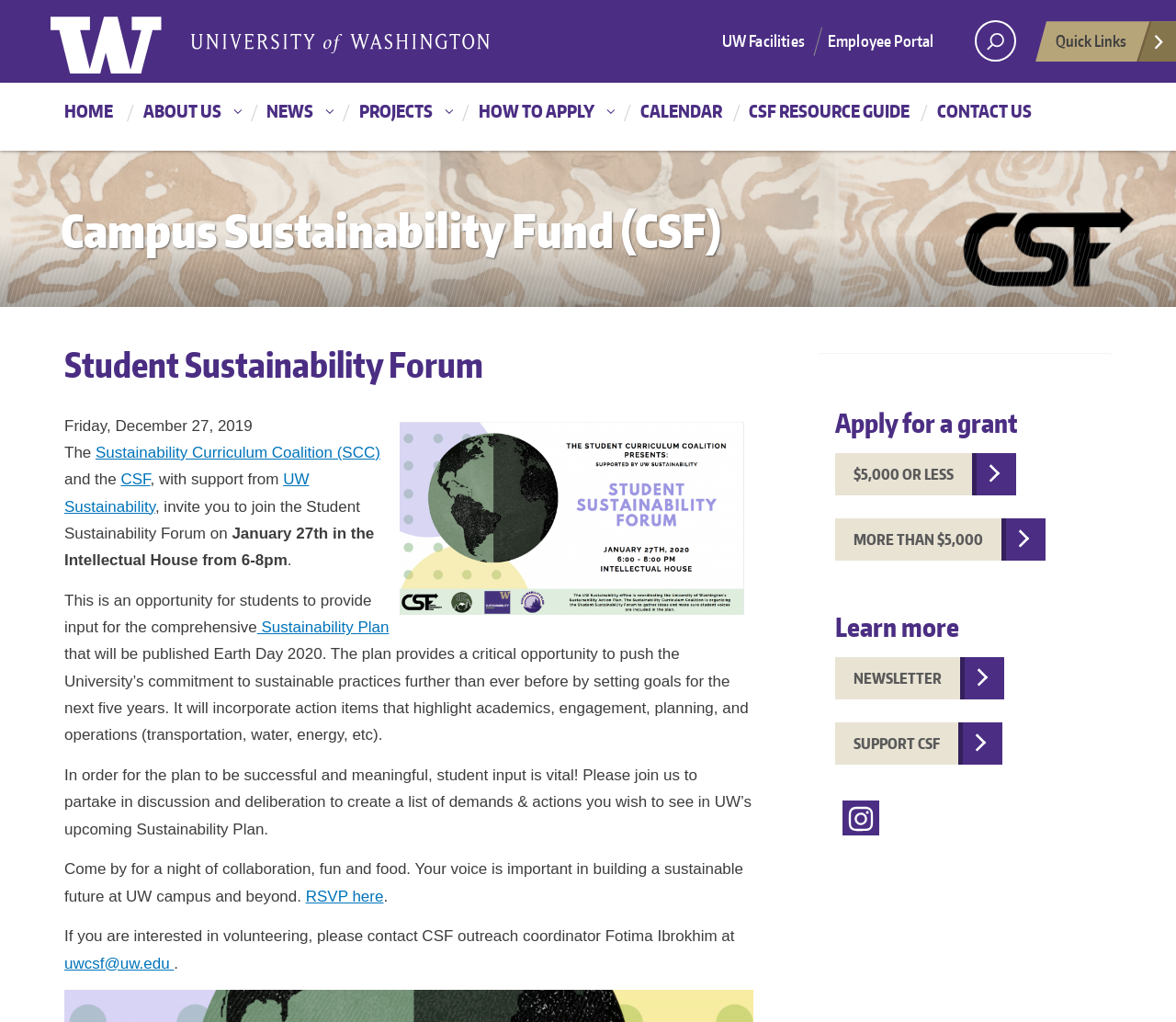Highlight the bounding box coordinates of the element you need to click to perform the following instruction: "Search for something."

[0.829, 0.02, 0.864, 0.06]